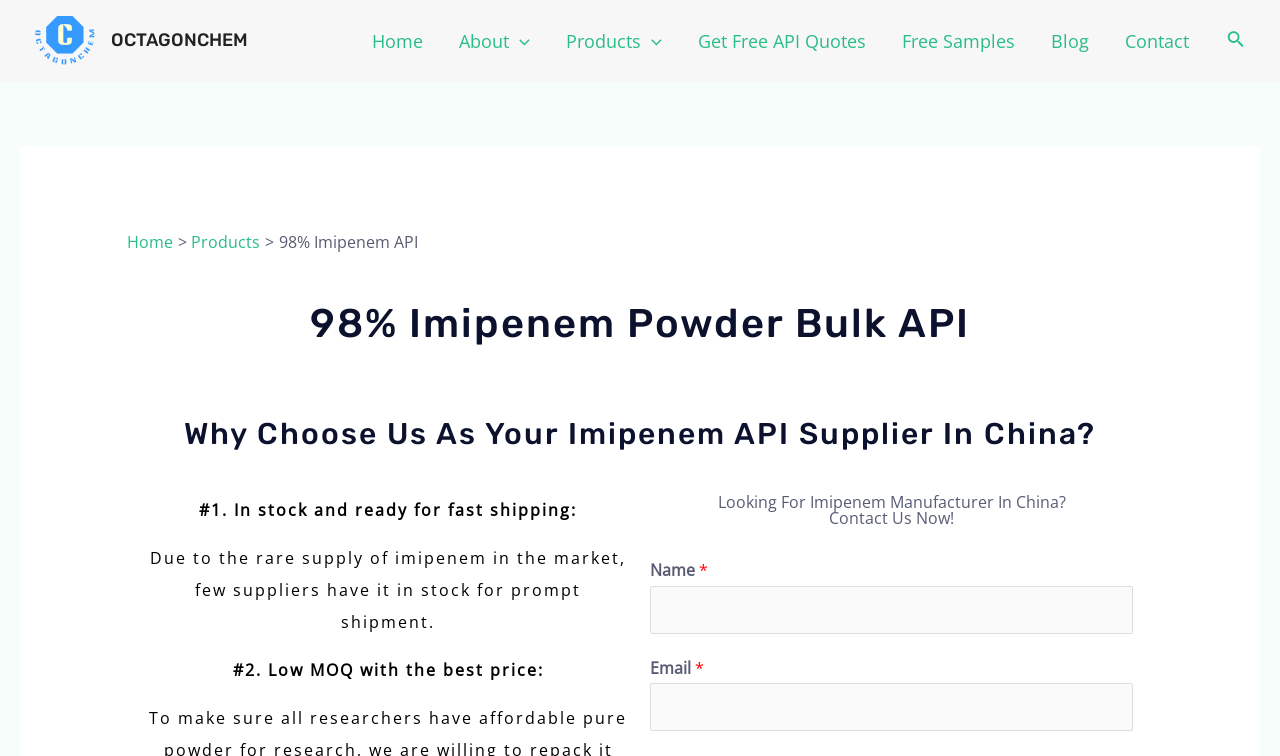Determine the bounding box coordinates of the clickable element to achieve the following action: 'Contact us'. Provide the coordinates as four float values between 0 and 1, formatted as [left, top, right, bottom].

[0.865, 0.008, 0.943, 0.101]